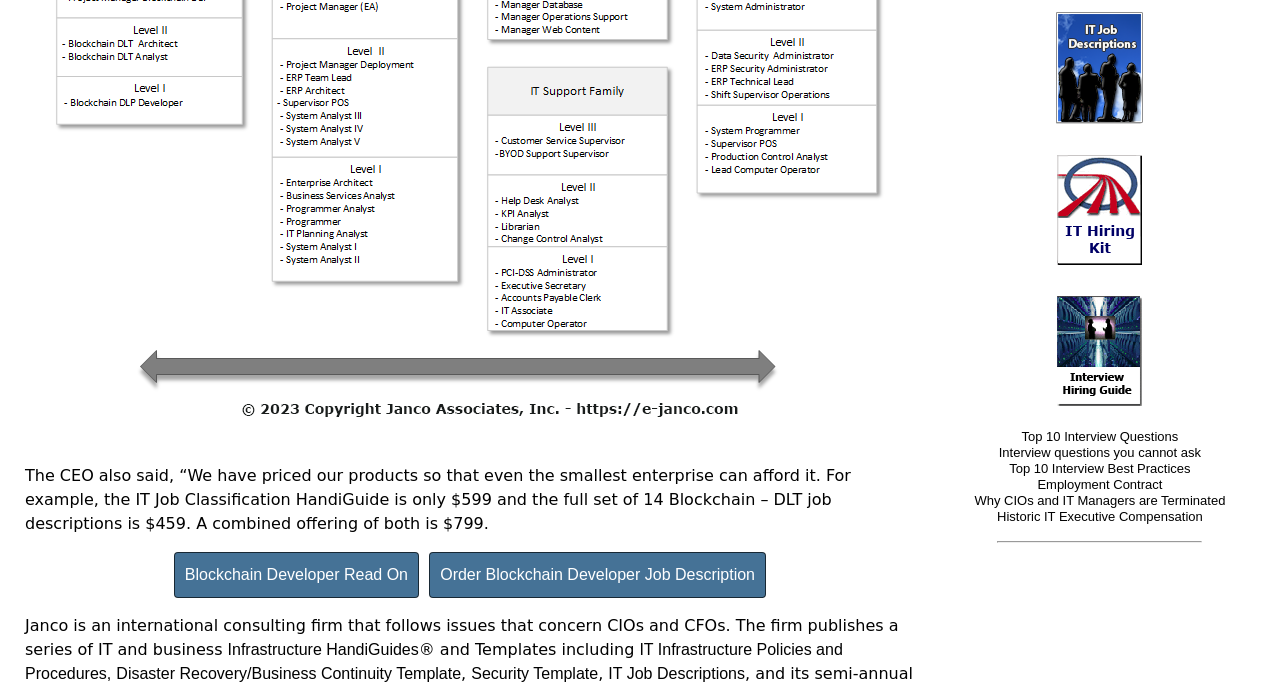Show the bounding box coordinates for the HTML element described as: "Infrastructure HandiGuides".

[0.178, 0.939, 0.327, 0.963]